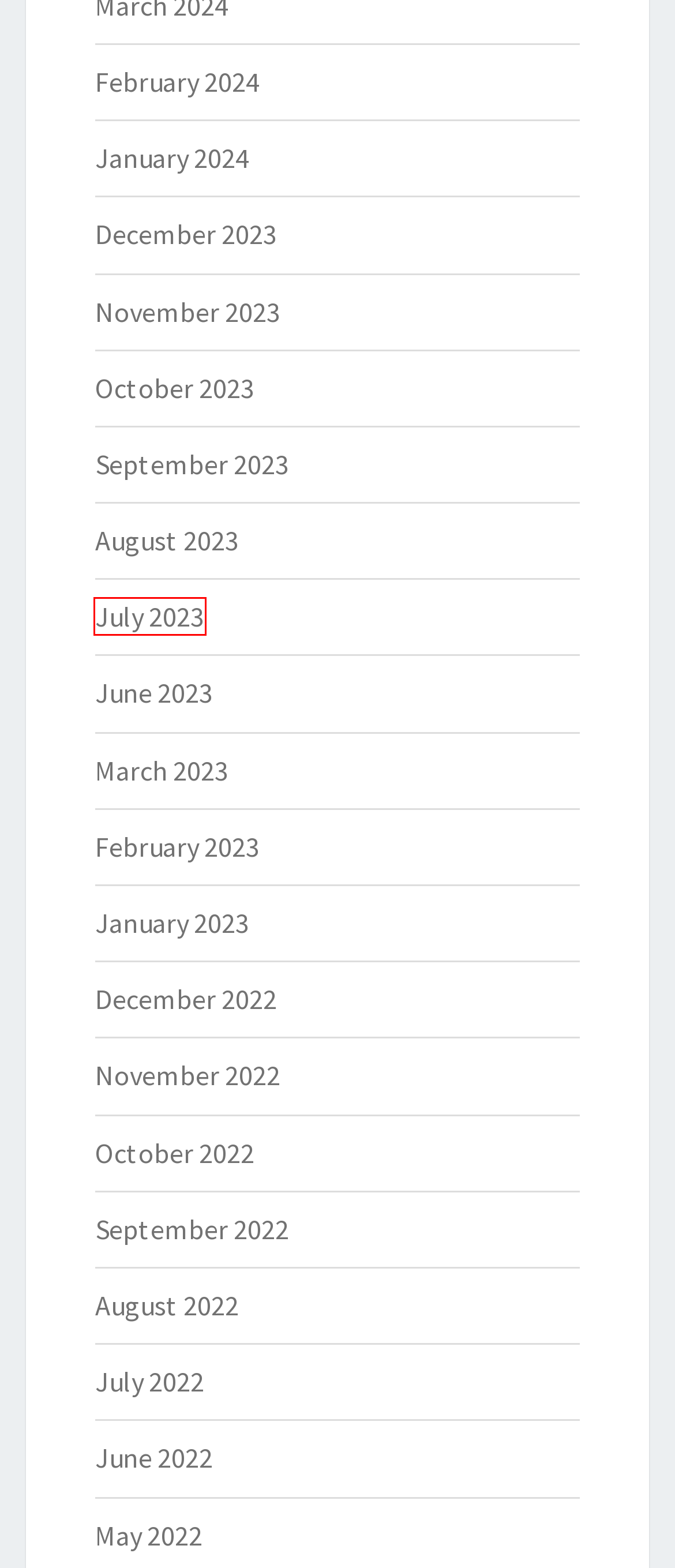You have a screenshot of a webpage with an element surrounded by a red bounding box. Choose the webpage description that best describes the new page after clicking the element inside the red bounding box. Here are the candidates:
A. November 2023 – Inspire design
B. February 2024 – Inspire design
C. December 2023 – Inspire design
D. October 2023 – Inspire design
E. July 2023 – Inspire design
F. March 2023 – Inspire design
G. September 2022 – Inspire design
H. July 2022 – Inspire design

E